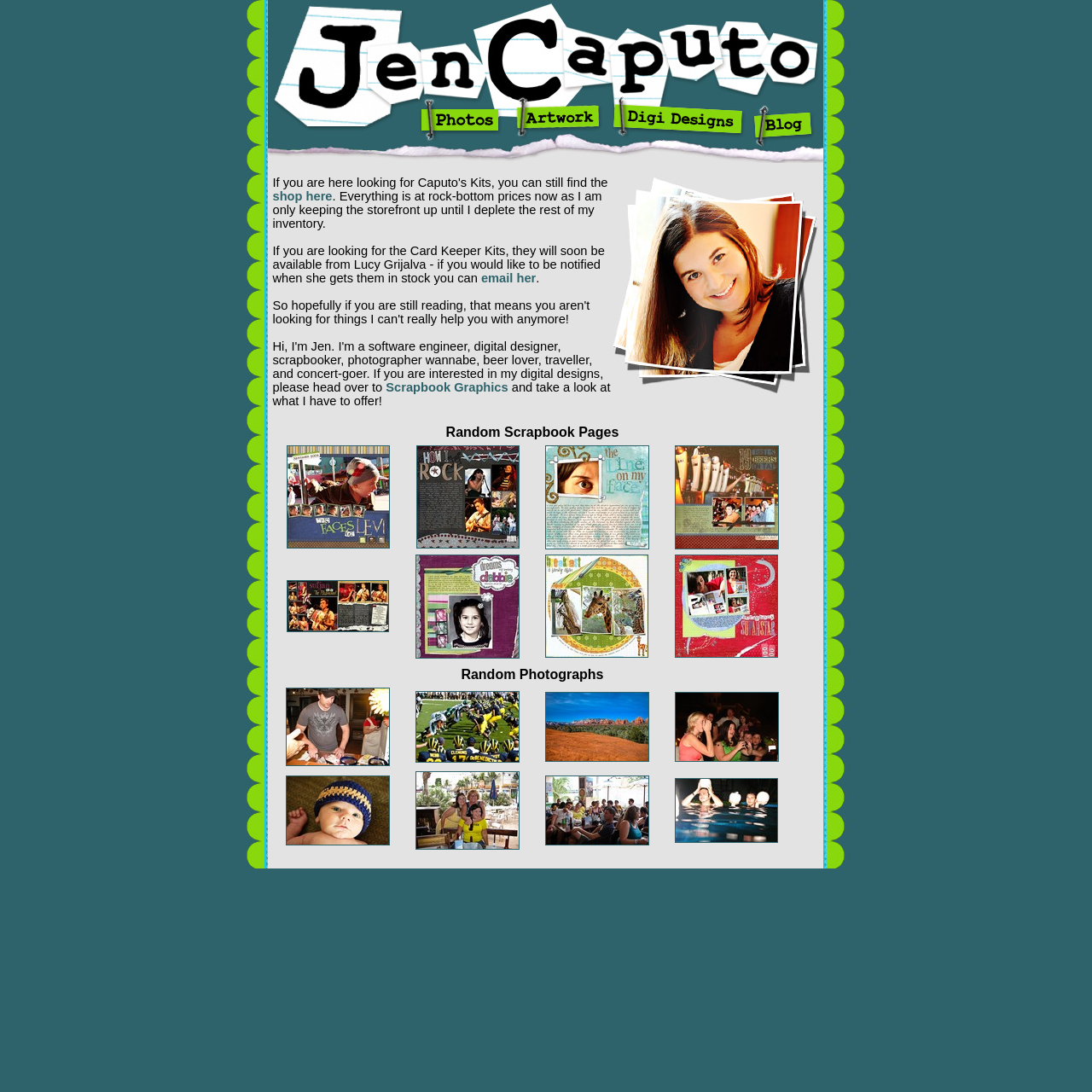Could you indicate the bounding box coordinates of the region to click in order to complete this instruction: "Contact us".

None